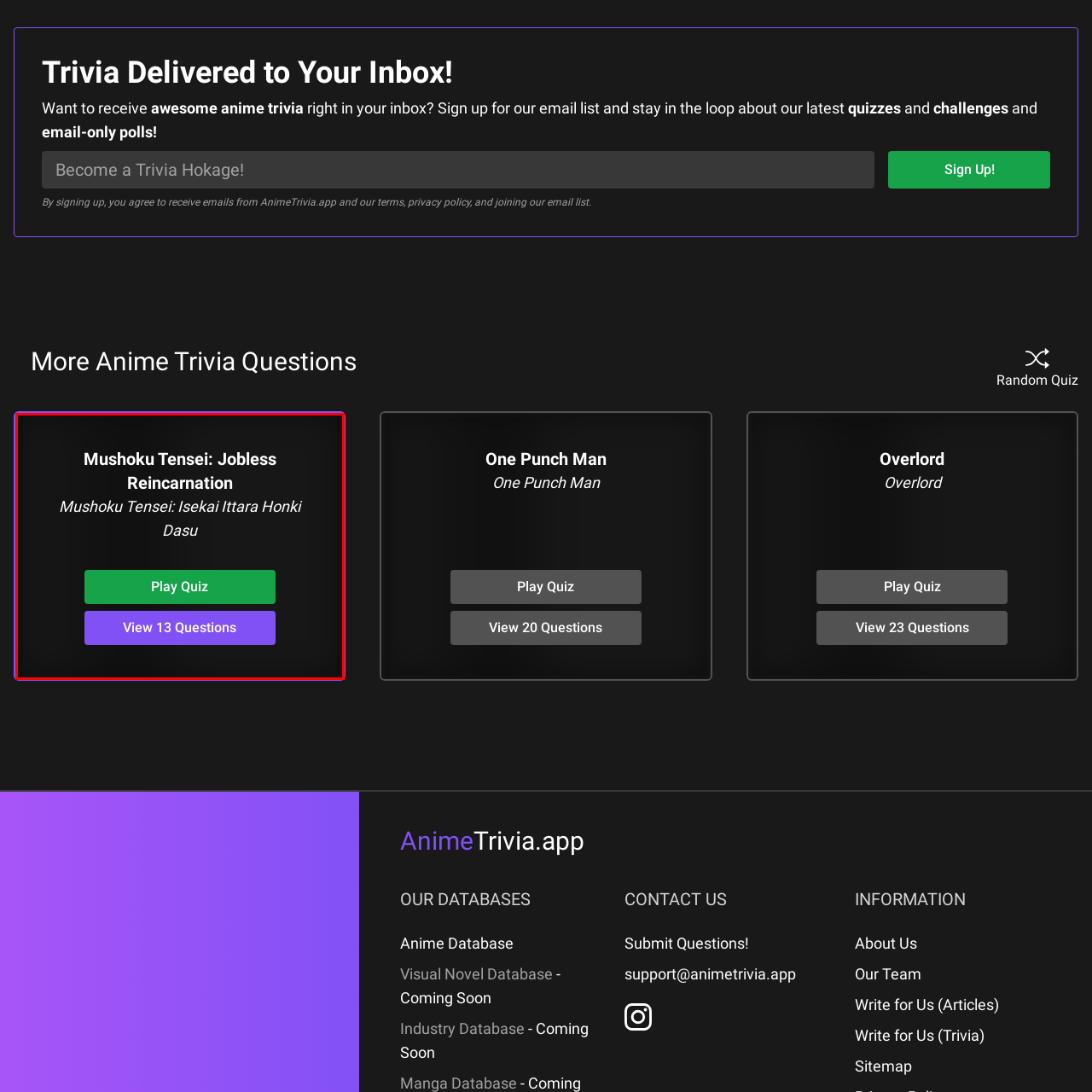Explain comprehensively what is shown in the image marked by the red outline.

The image features a sleek, modern interface for a quiz related to the popular anime "Mushoku Tensei: Jobless Reincarnation." Prominently displayed at the top is the title, "Mushoku Tensei: Jobless Reincarnation," followed by the subtitle "Mushoku Tensei: Isekai Ittara Honki Dasu," which adds context to the quiz's focus. Below the titles, two brightly colored buttons invite user interaction: a green button labeled "Play Quiz," encouraging immediate participation, and a blue button stating "View 13 Questions," offering a glimpse into the quiz's content. The overall design is clean and engaging, drawing in anime fans eager to test their knowledge.